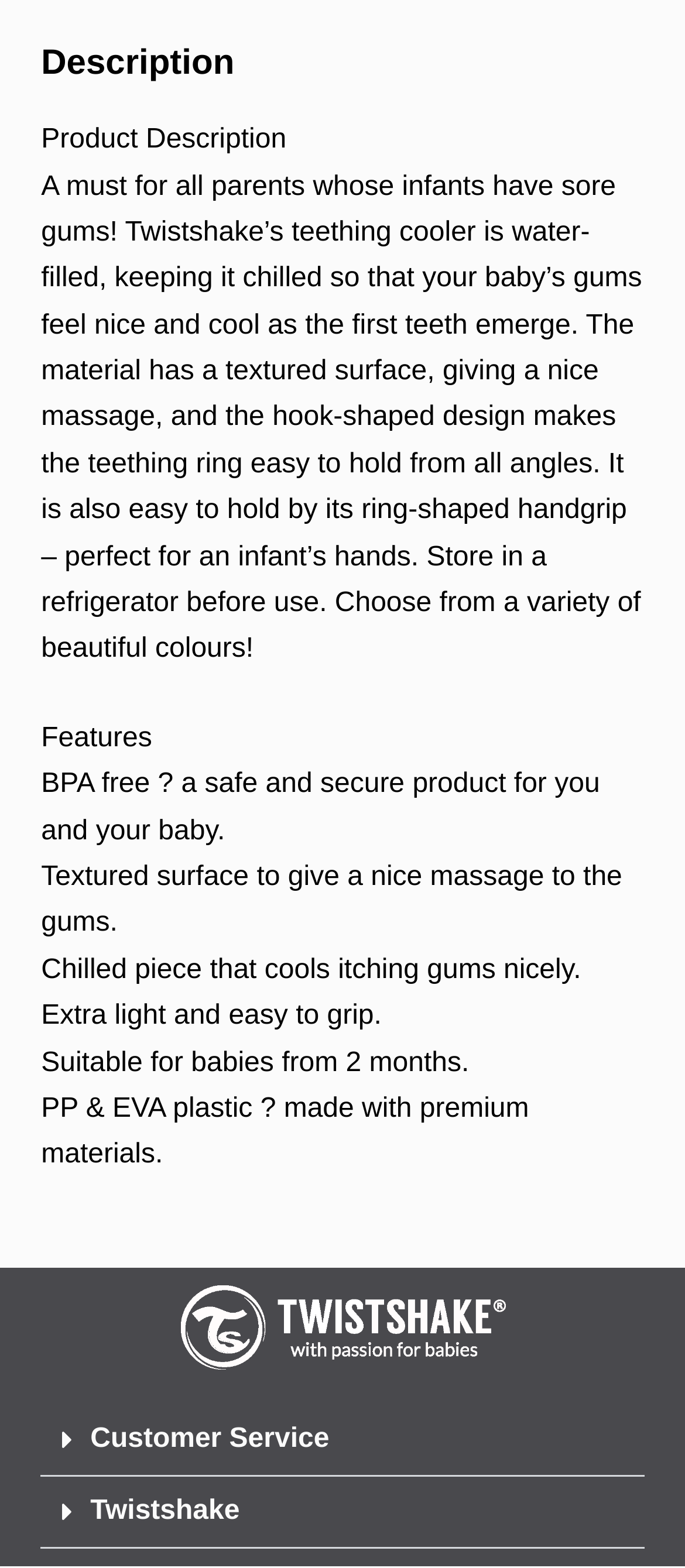What is the benefit of the textured surface?
Please provide a detailed answer to the question.

The textured surface of the teething cooler is mentioned as a feature, and it is stated that it gives a nice massage to the baby's gums, which suggests that it provides a soothing and comforting experience for the baby.